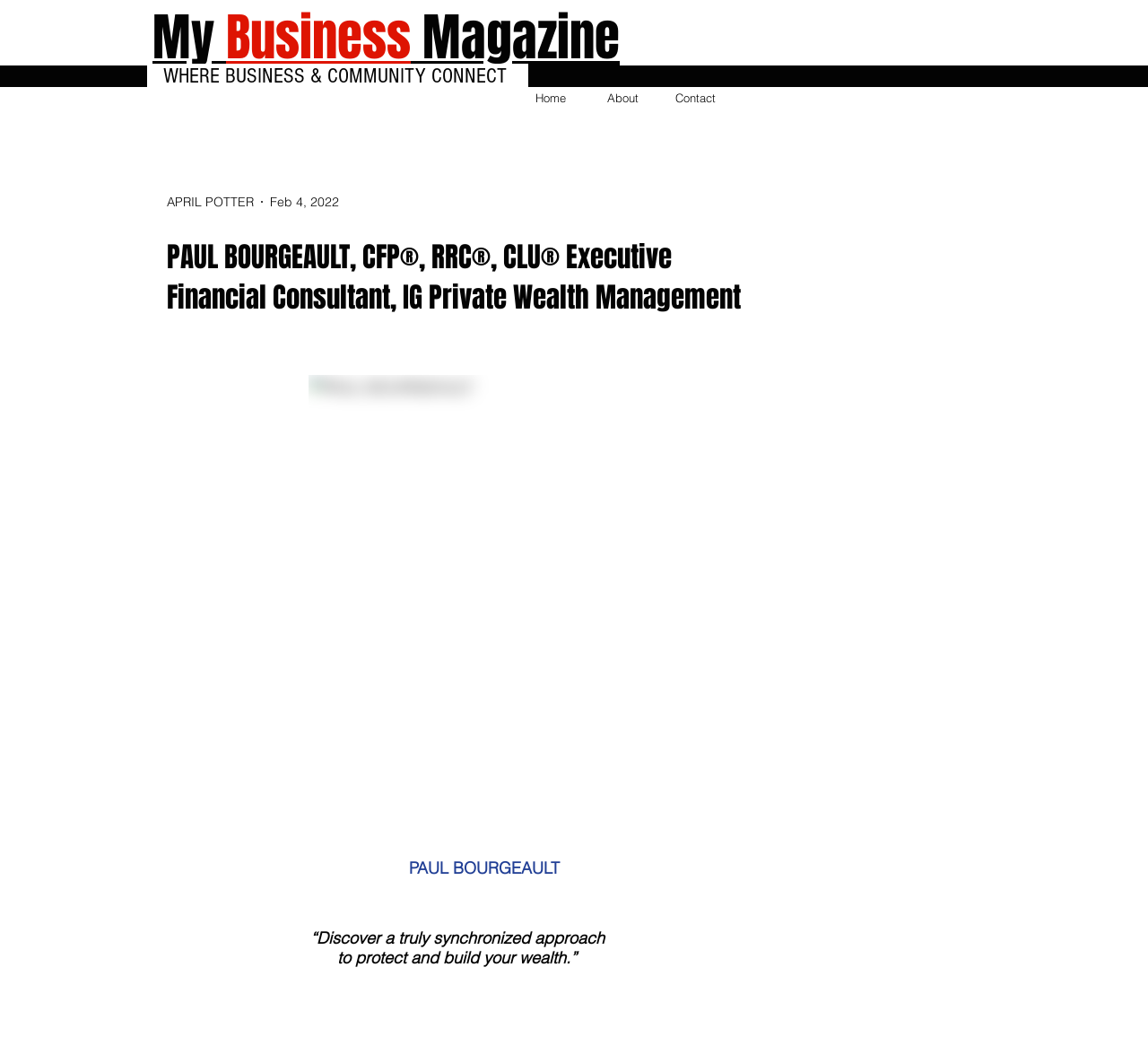What is the date mentioned in the webpage?
Please utilize the information in the image to give a detailed response to the question.

The date can be found in the generic element 'Feb 4, 2022' which is a child of the link element 'APRIL POTTER'.